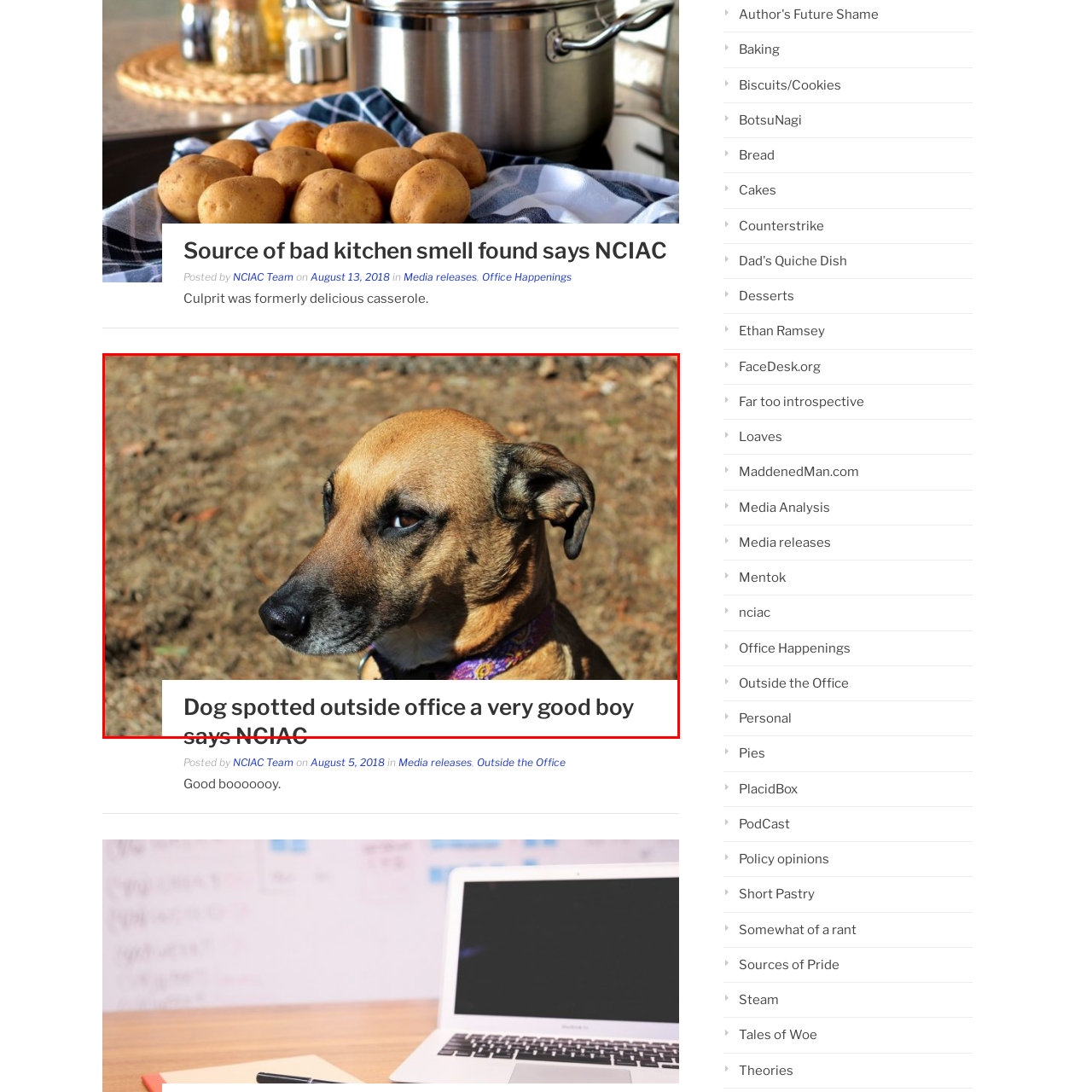Check the highlighted part in pink, What is the dog's expression? 
Use a single word or phrase for your answer.

Curious and endearing